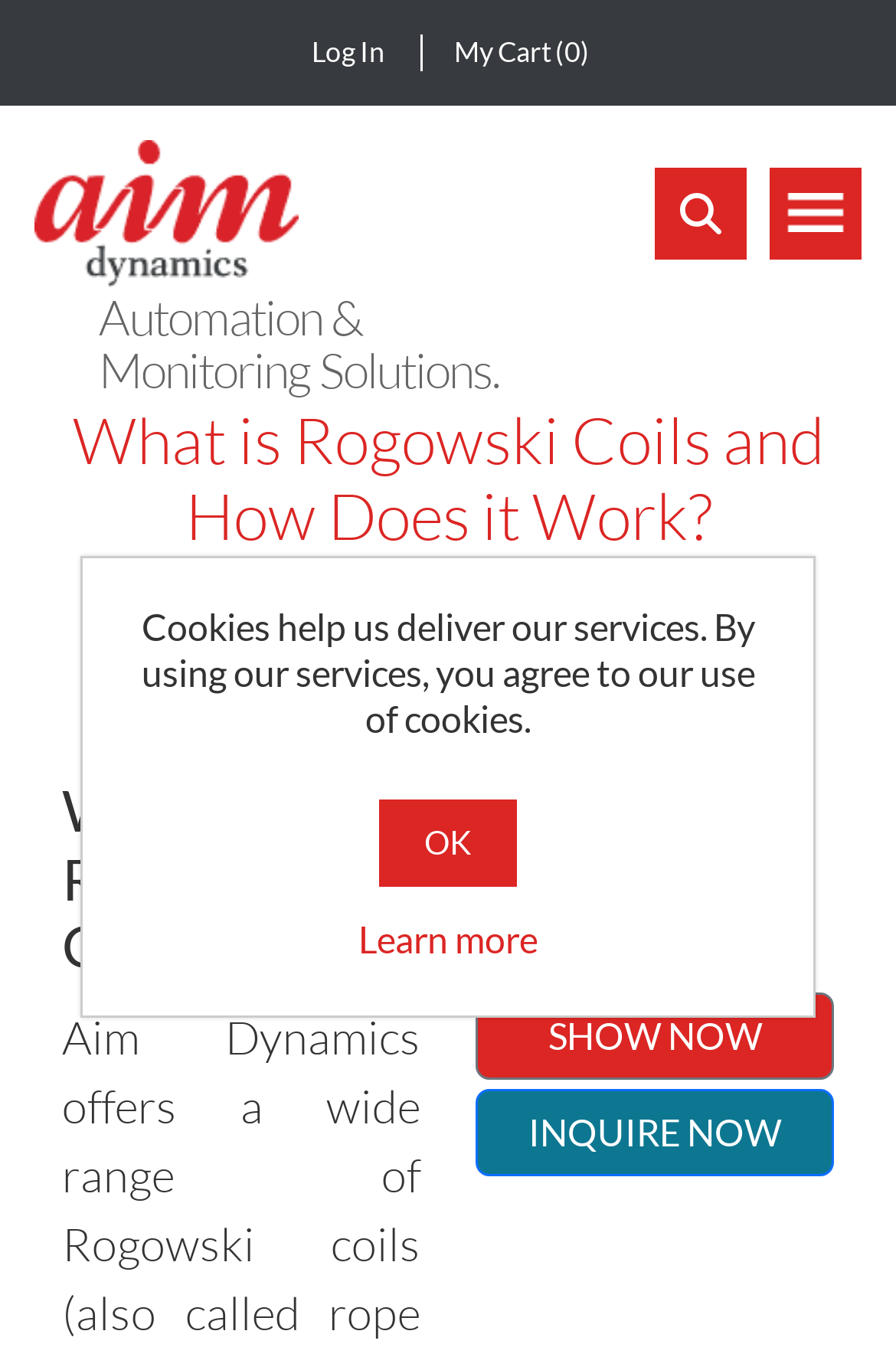Please respond to the question using a single word or phrase:
What is the company name?

Aim Dynamics